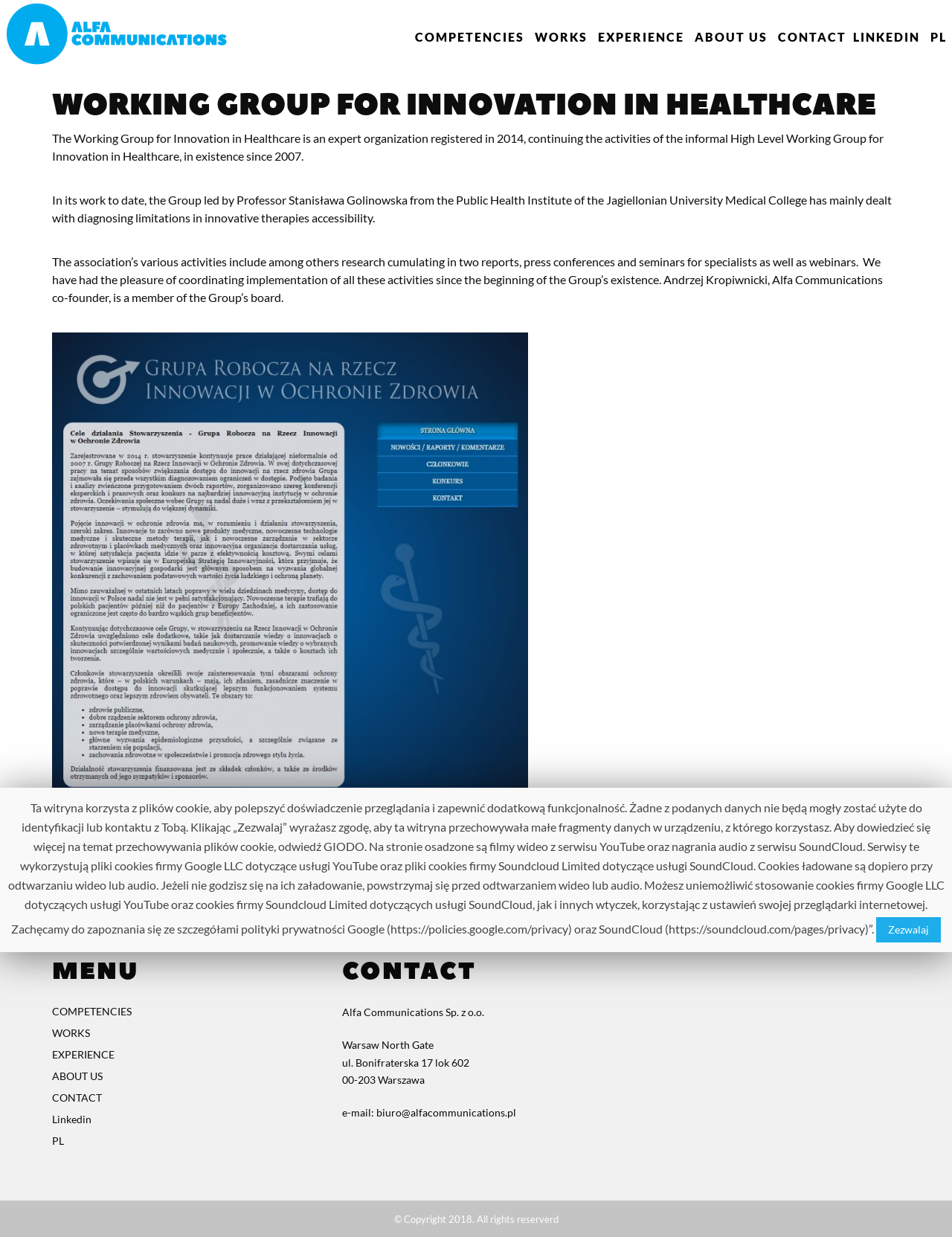Identify the bounding box coordinates of the element to click to follow this instruction: 'Click the CONTACT link'. Ensure the coordinates are four float values between 0 and 1, provided as [left, top, right, bottom].

[0.813, 0.015, 0.893, 0.045]